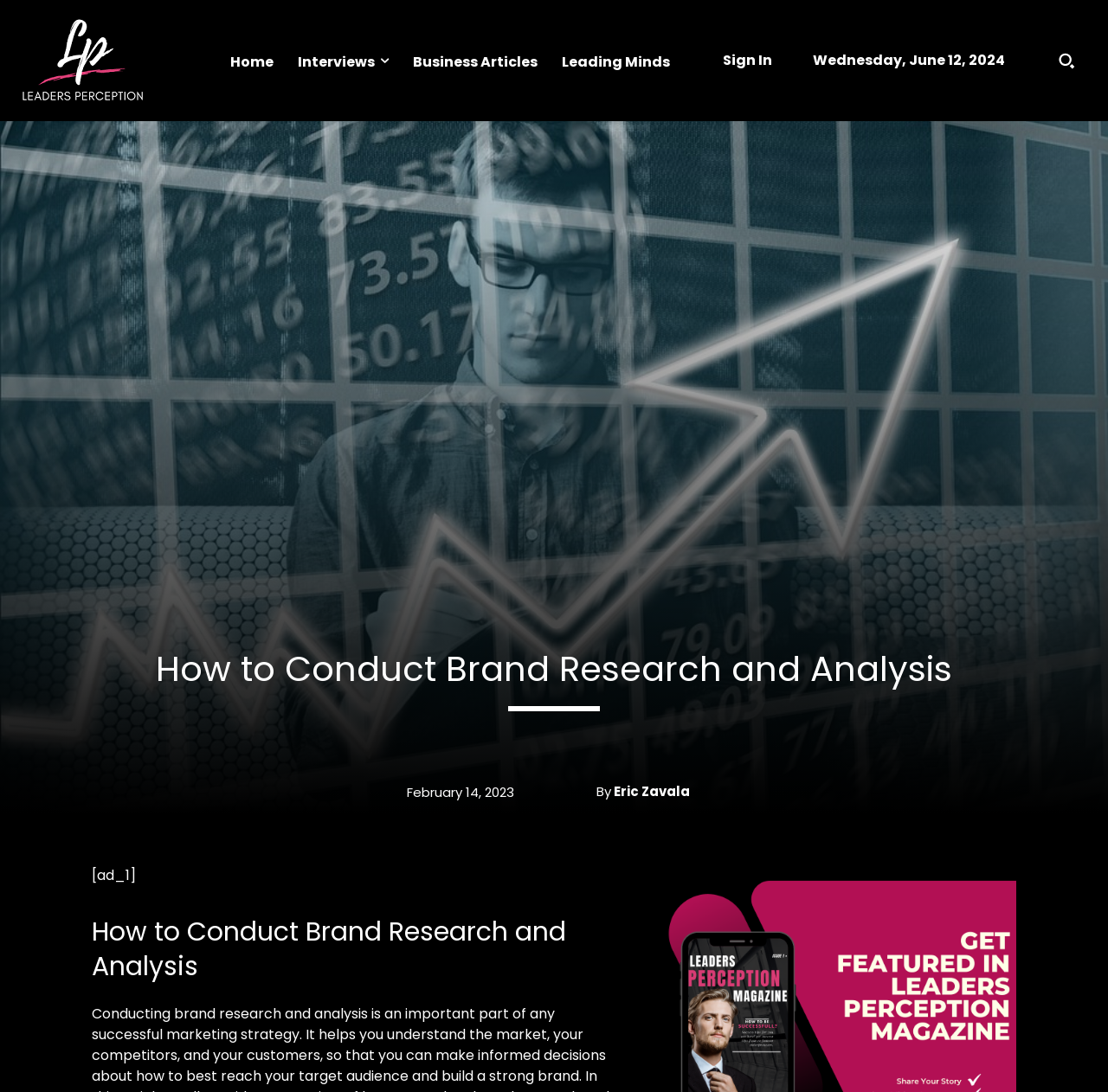Please locate the UI element described by "Wix.com" and provide its bounding box coordinates.

None